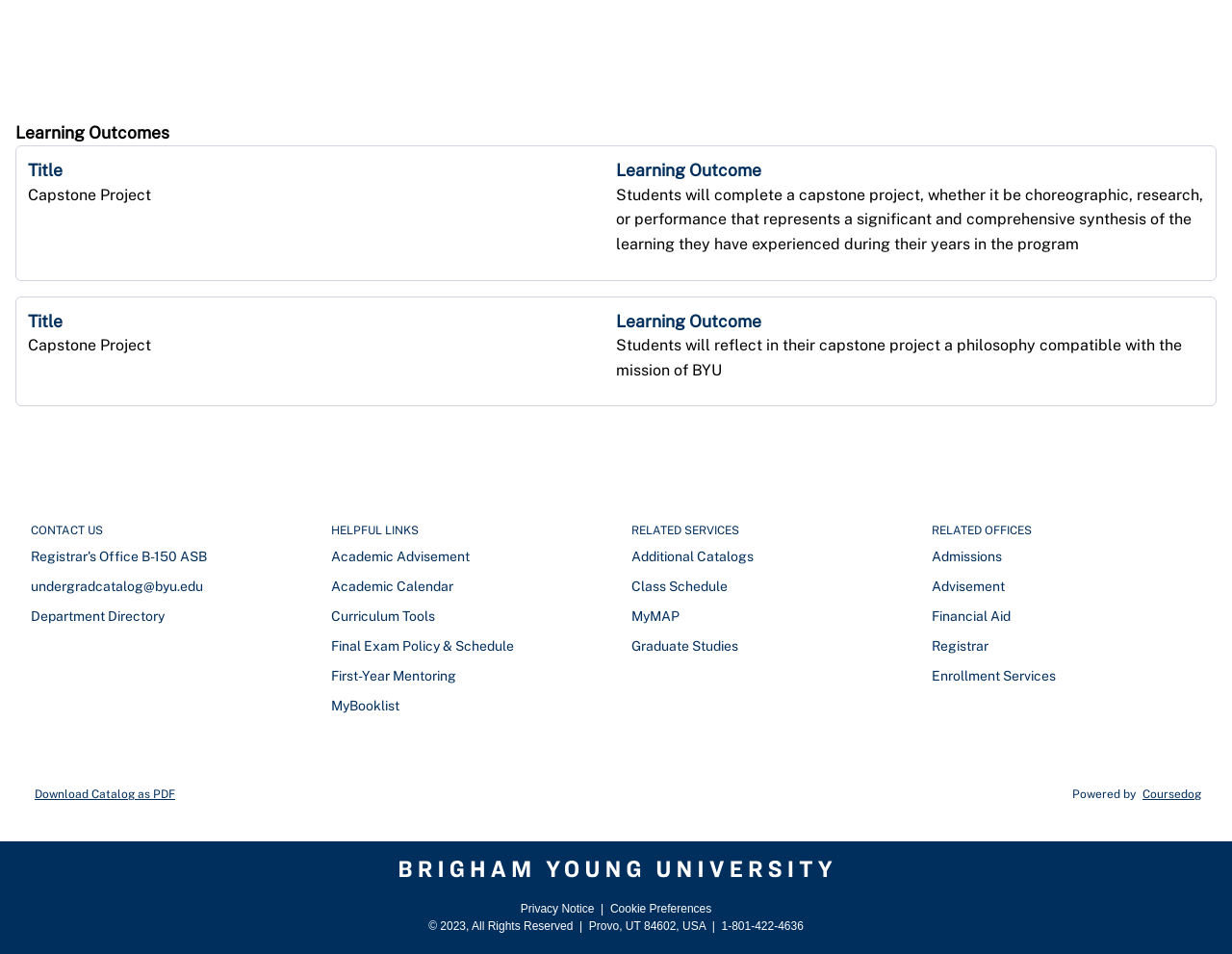Please answer the following question using a single word or phrase: 
What is the contact email for undergrad catalog?

undergradcatalog@byu.edu